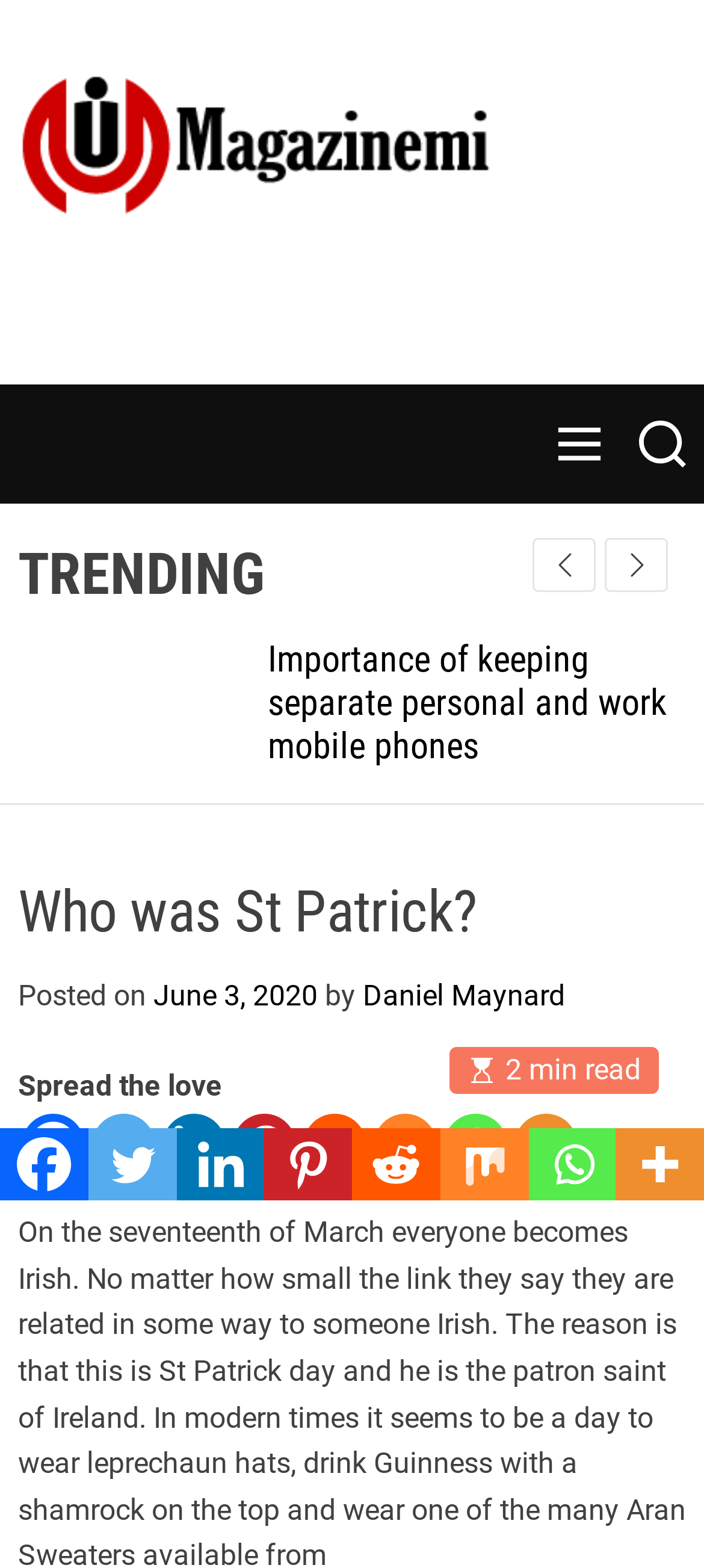Identify the bounding box coordinates of the part that should be clicked to carry out this instruction: "Click on the 'Menu' button".

[0.79, 0.268, 0.856, 0.298]